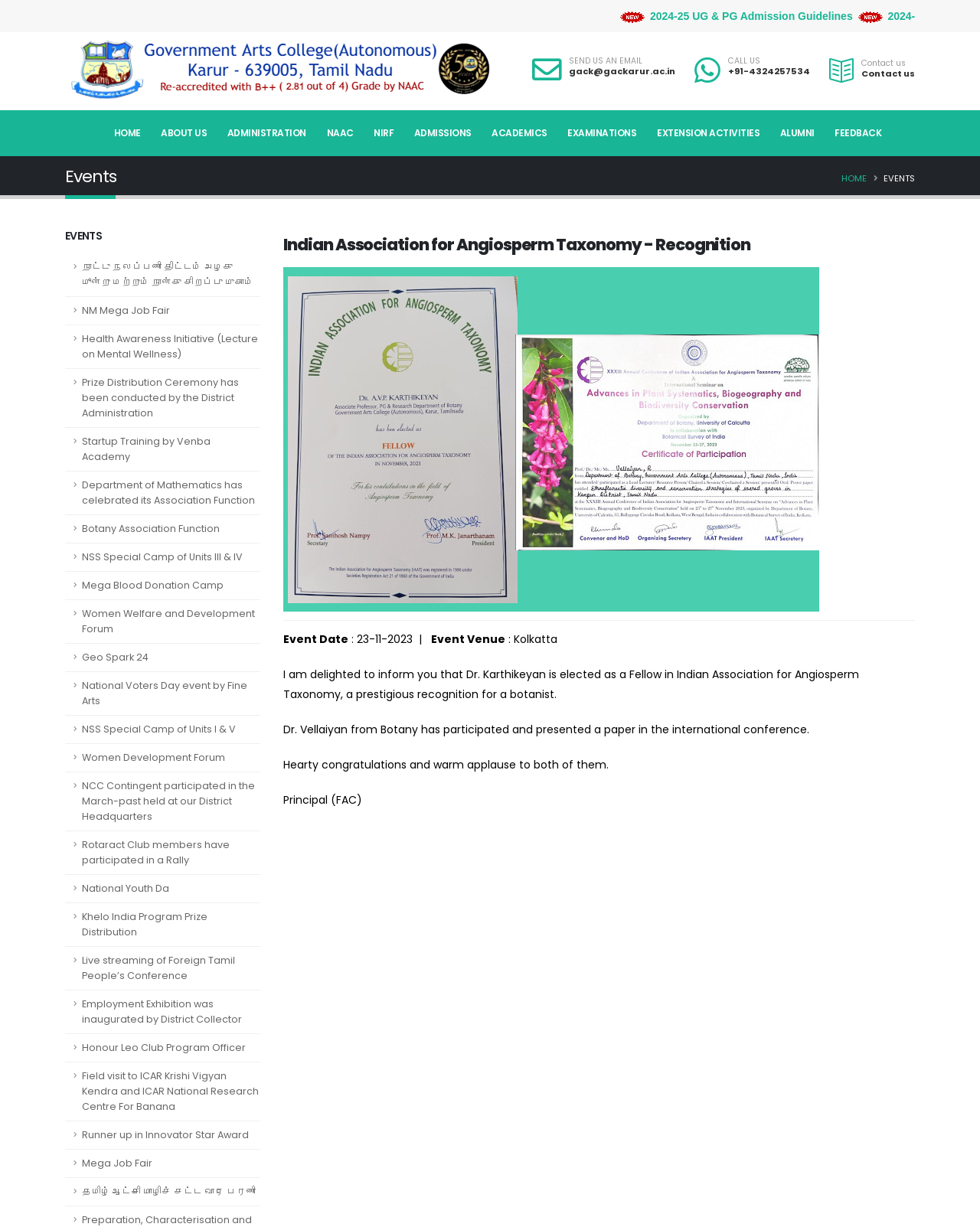Please determine the bounding box coordinates of the element's region to click in order to carry out the following instruction: "Send an email to 'gack@gackarur.ac.in'". The coordinates should be four float numbers between 0 and 1, i.e., [left, top, right, bottom].

[0.58, 0.053, 0.689, 0.063]